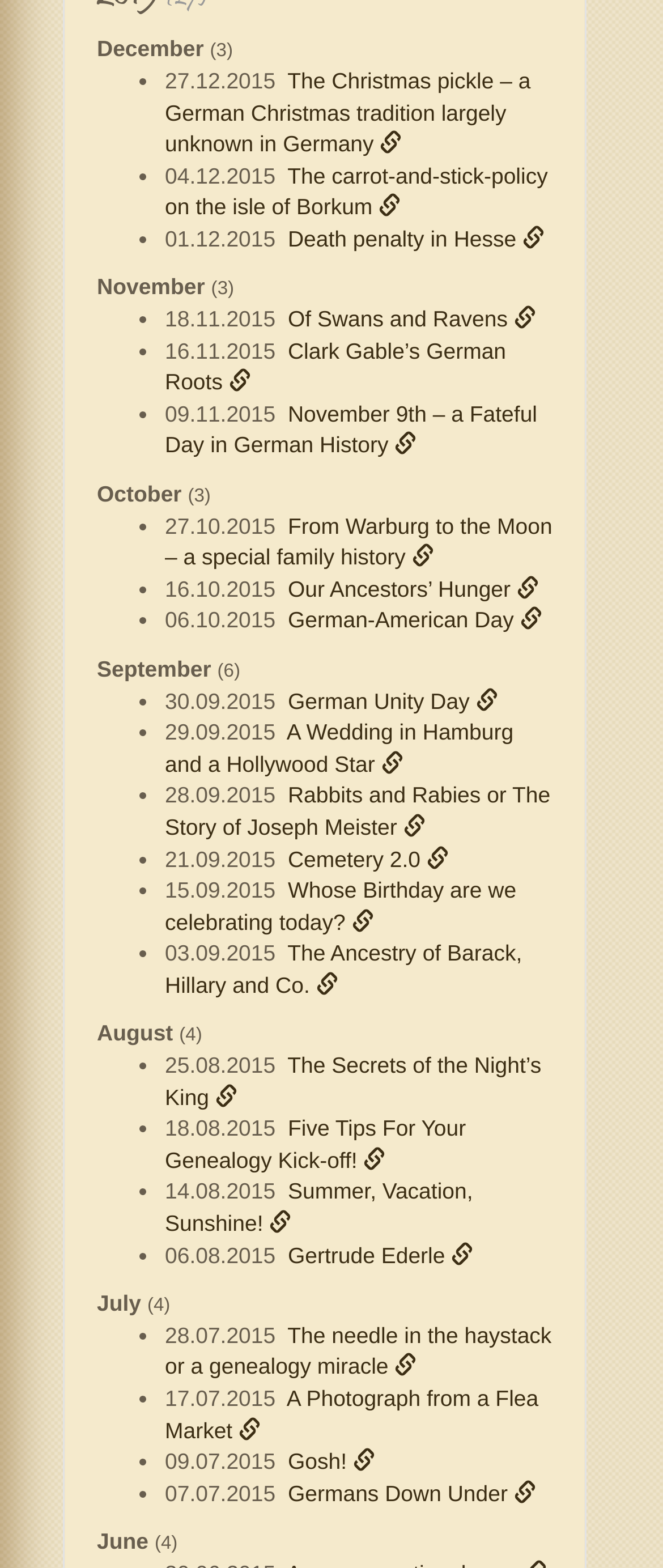Determine the bounding box coordinates of the section to be clicked to follow the instruction: "Click on the link 'From Warburg to the Moon – a special family history'". The coordinates should be given as four float numbers between 0 and 1, formatted as [left, top, right, bottom].

[0.249, 0.327, 0.833, 0.364]